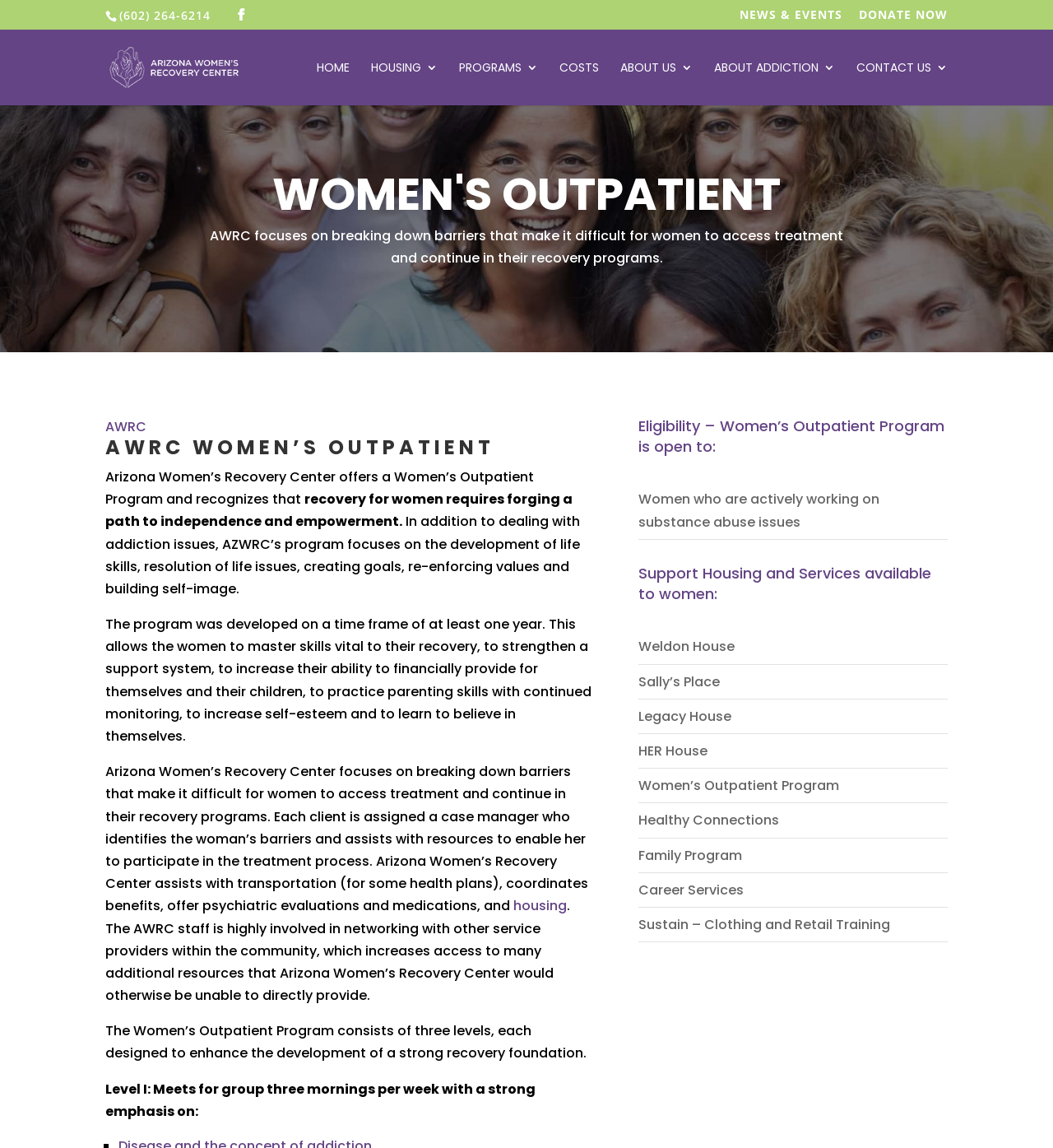Identify the bounding box coordinates of the region that should be clicked to execute the following instruction: "Visit the NEWS & EVENTS page".

[0.702, 0.008, 0.8, 0.025]